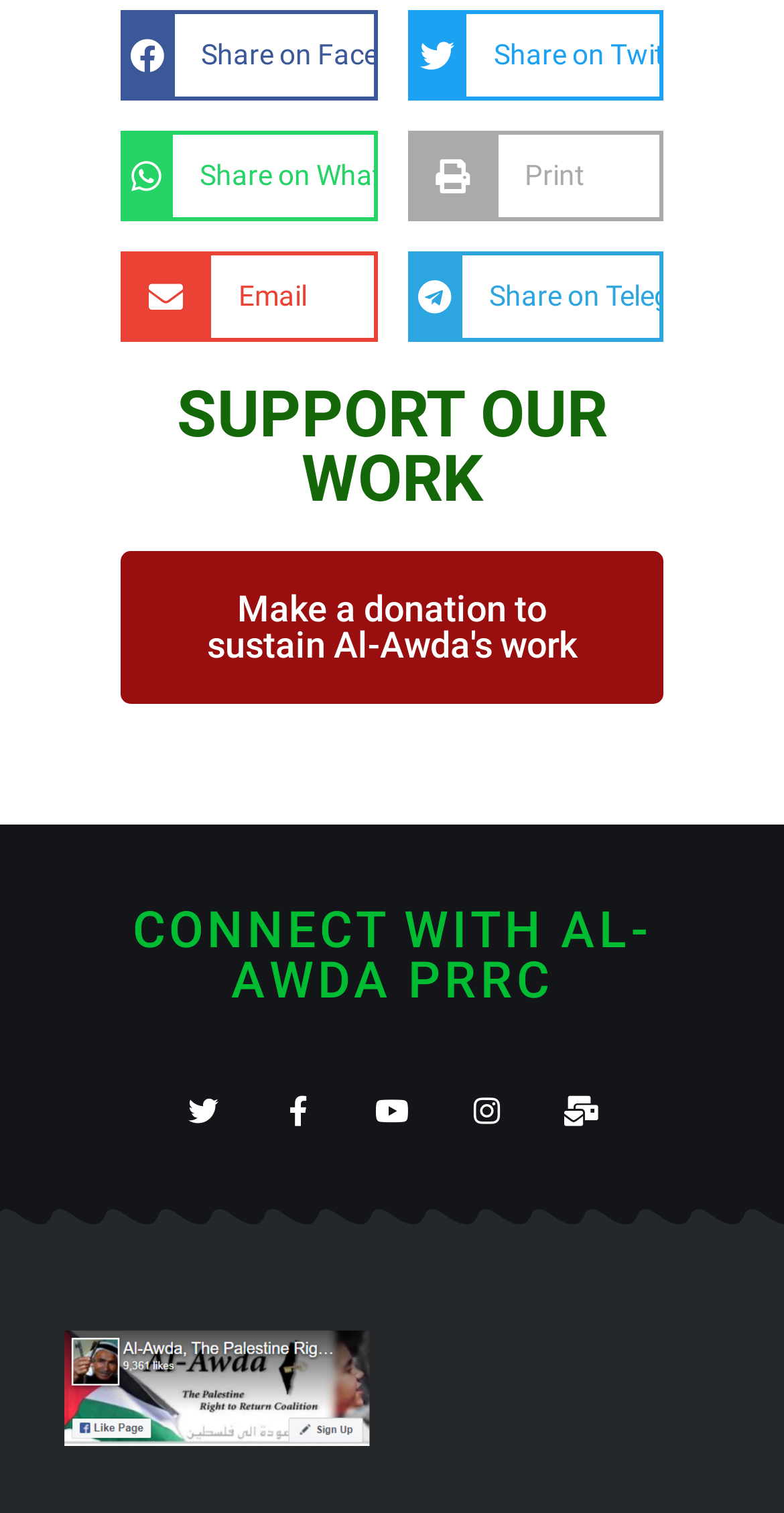Show me the bounding box coordinates of the clickable region to achieve the task as per the instruction: "view January 2024".

None